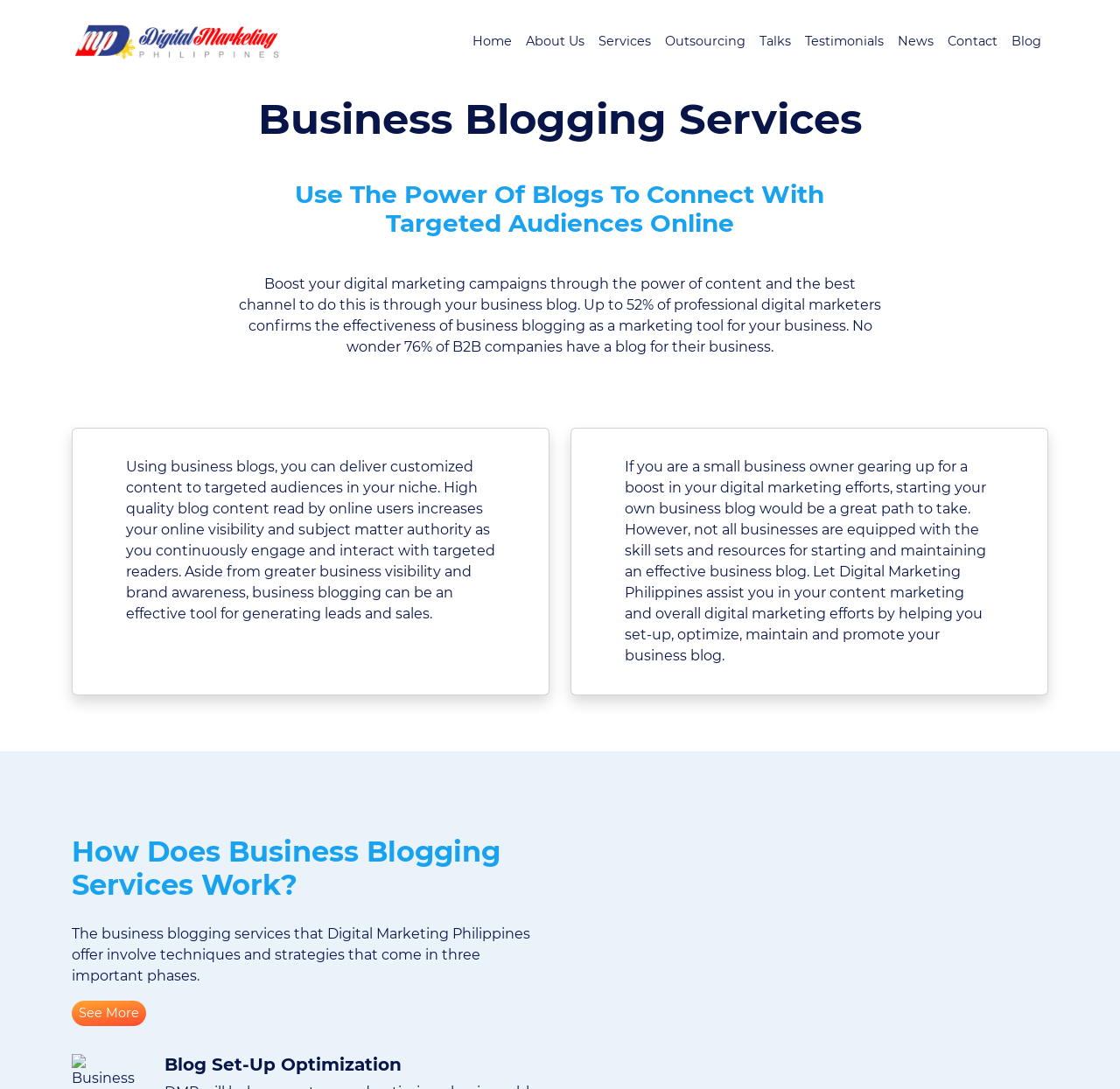What can be delivered through business blogs?
Carefully examine the image and provide a detailed answer to the question.

According to the webpage, using business blogs, one can deliver customized content to targeted audiences in their niche. This is stated in the text that says 'Using business blogs, you can deliver customized content to targeted audiences in your niche.'